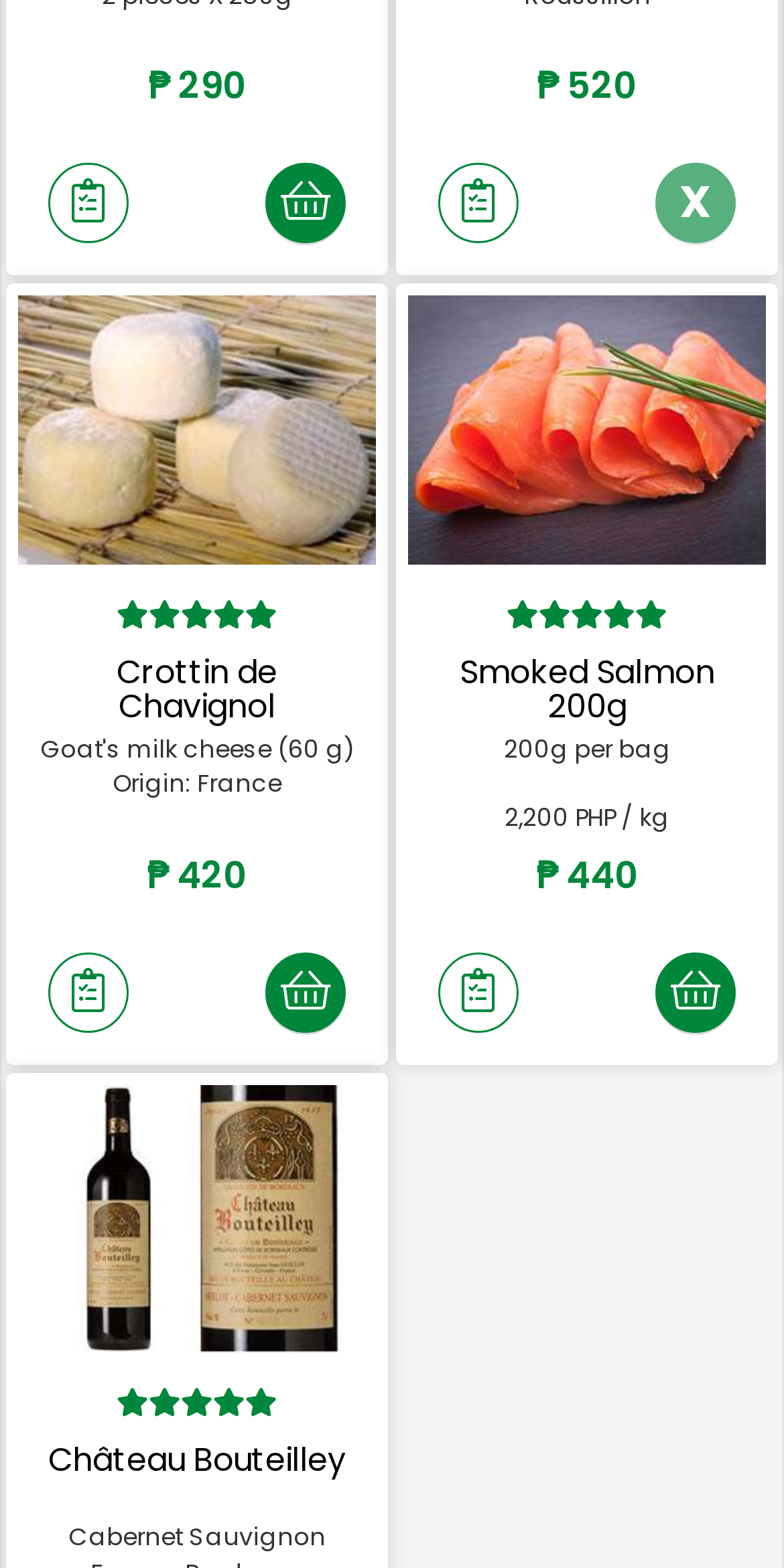Specify the bounding box coordinates of the area that needs to be clicked to achieve the following instruction: "Like Crottin de Chavignol".

[0.062, 0.104, 0.164, 0.156]